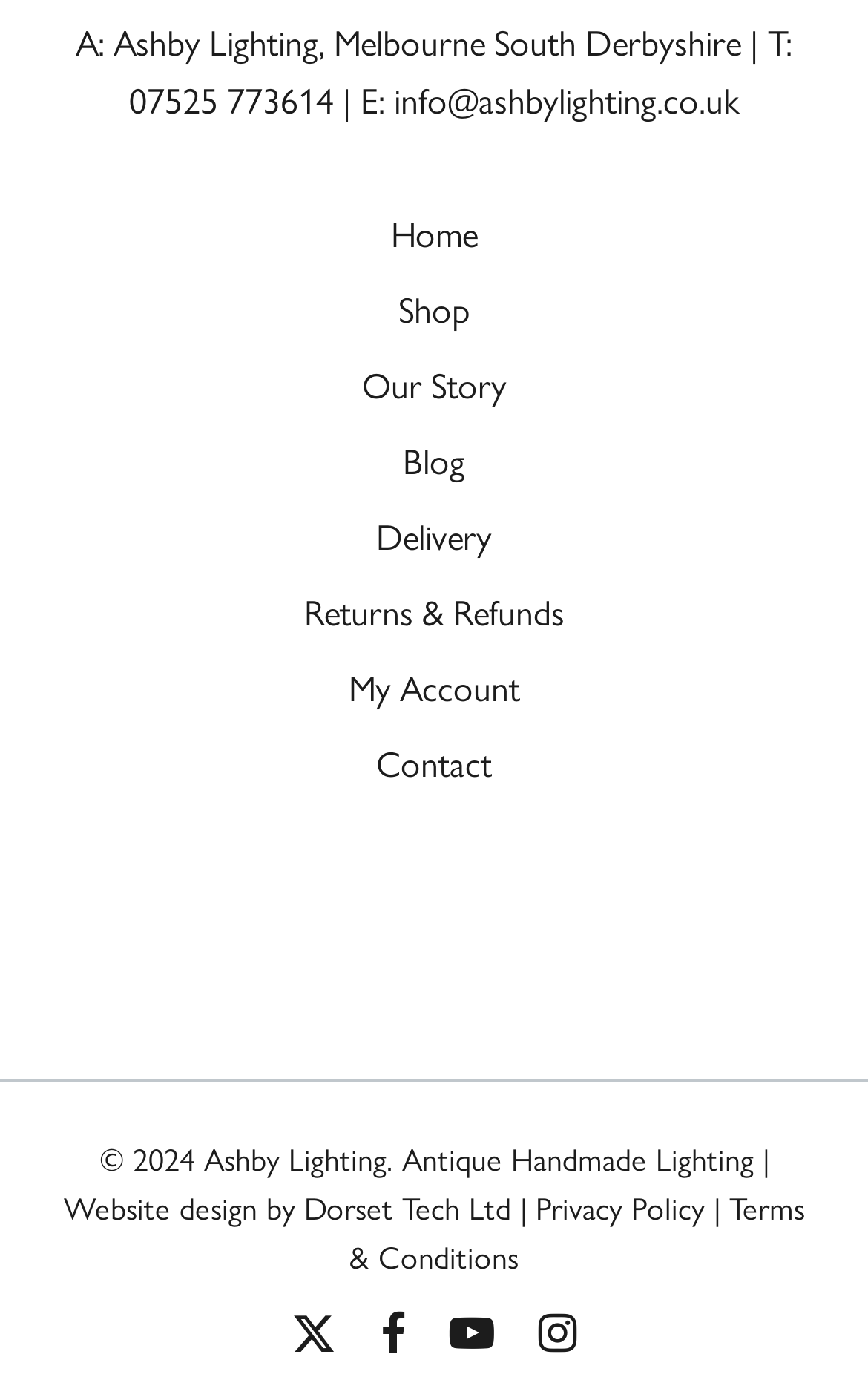Please indicate the bounding box coordinates for the clickable area to complete the following task: "Visit the 'Shop' page". The coordinates should be specified as four float numbers between 0 and 1, i.e., [left, top, right, bottom].

[0.459, 0.202, 0.541, 0.239]